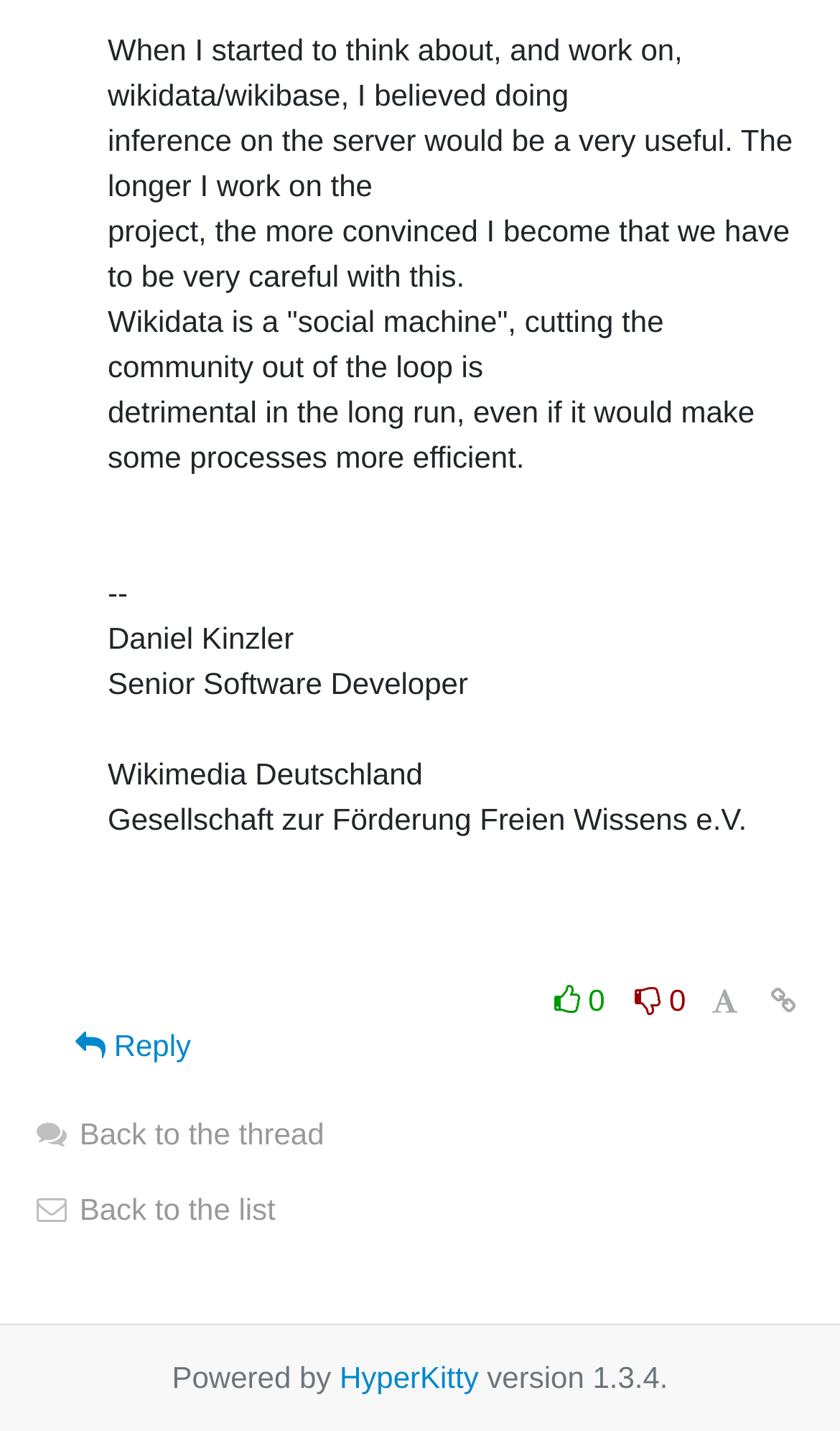How many elements are in the bottom row?
Based on the content of the image, thoroughly explain and answer the question.

By analyzing the bounding box coordinates, I found that the elements 'Powered by', 'HyperKitty', and 'version 1.3.4.' are in the same row at the bottom of the page, with y1 coordinates around 0.951. Therefore, there are 3 elements in the bottom row.